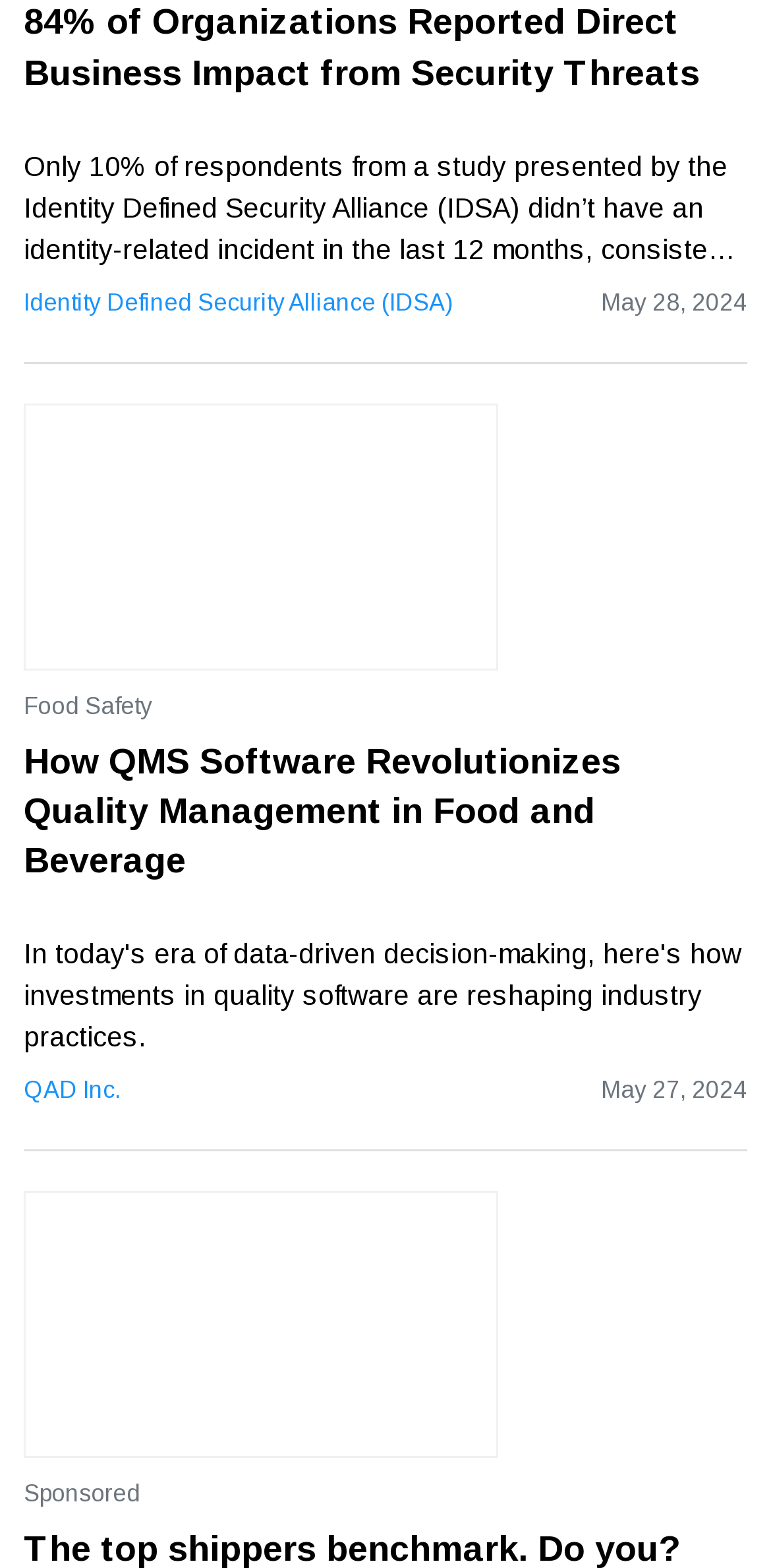Respond with a single word or short phrase to the following question: 
What is the company mentioned in the sentence 'In today's era of data-driven decision-making, here's how investments in quality software are reshaping industry practices.'?

QAD Inc.